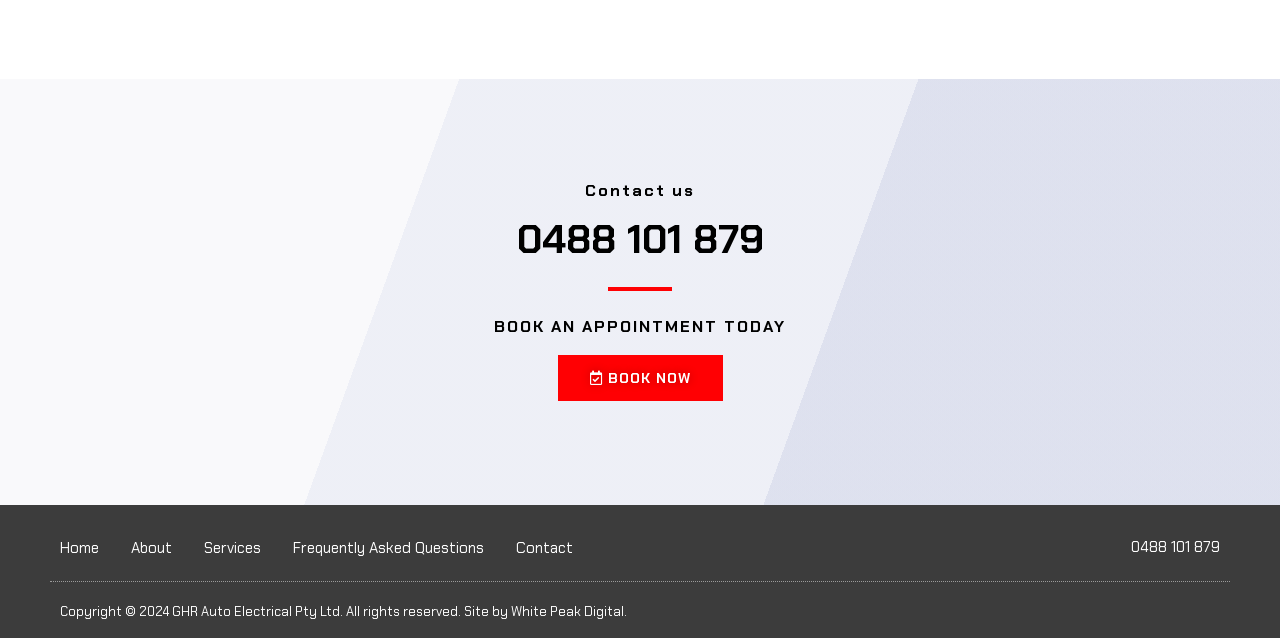What is the phone number to contact?
Refer to the image and provide a thorough answer to the question.

The phone number to contact can be found in the heading '0488 101 879' and also as a link with the same text. It is located at the top of the page, below the 'Contact us' heading.